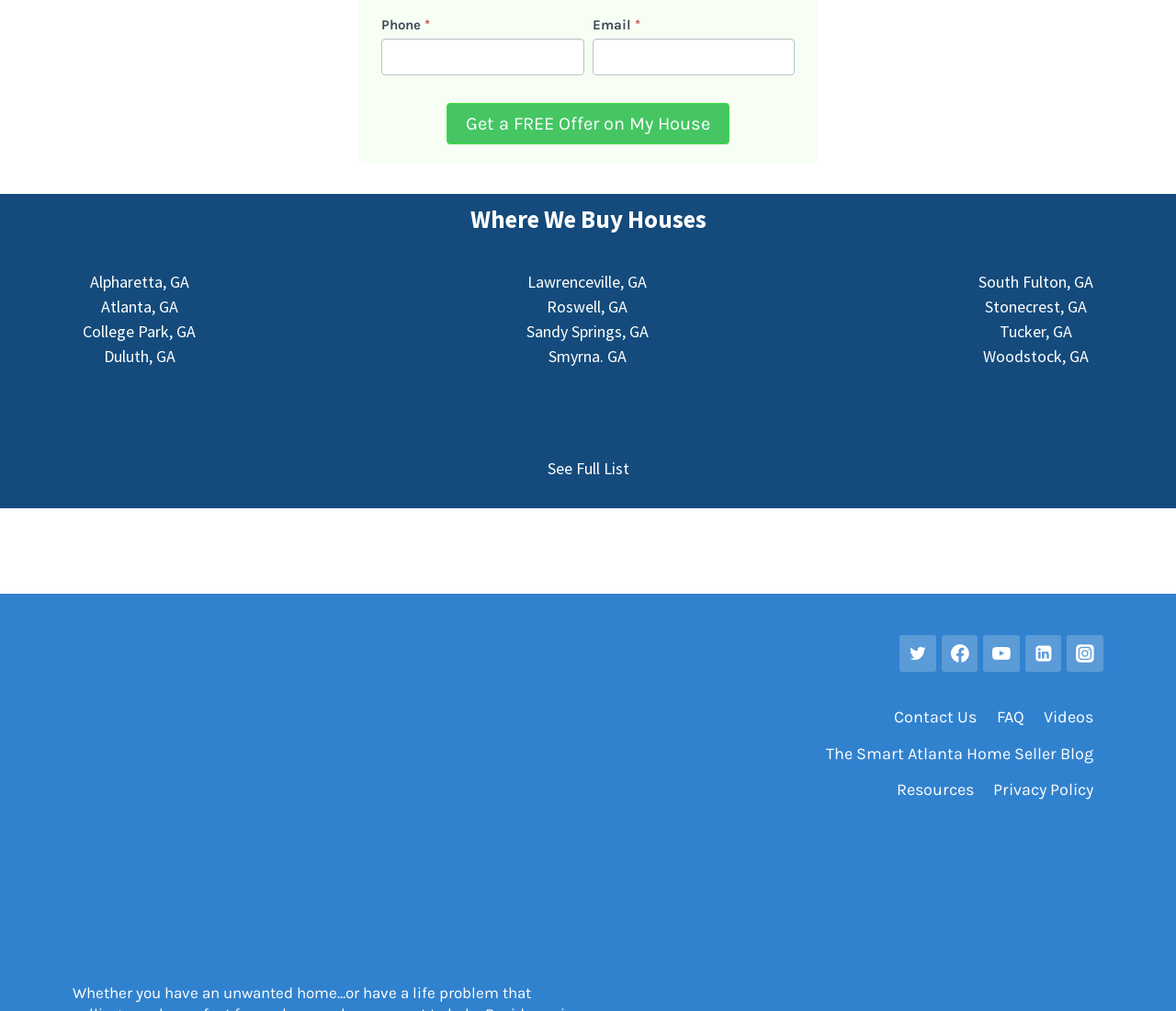Find and indicate the bounding box coordinates of the region you should select to follow the given instruction: "Click Get a FREE Offer on My House".

[0.38, 0.101, 0.62, 0.142]